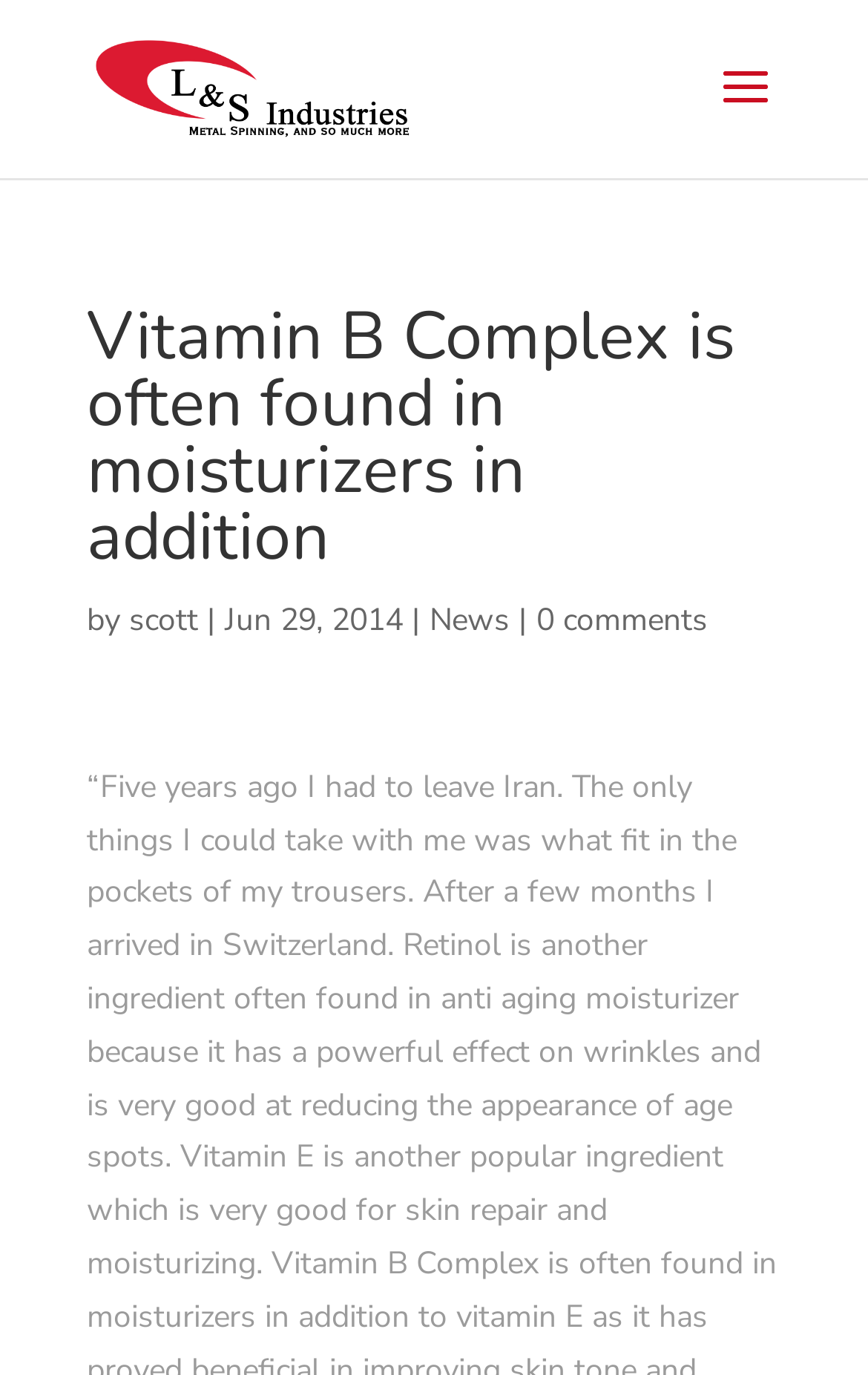Give a one-word or short phrase answer to the question: 
How many comments does the article have?

0 comments